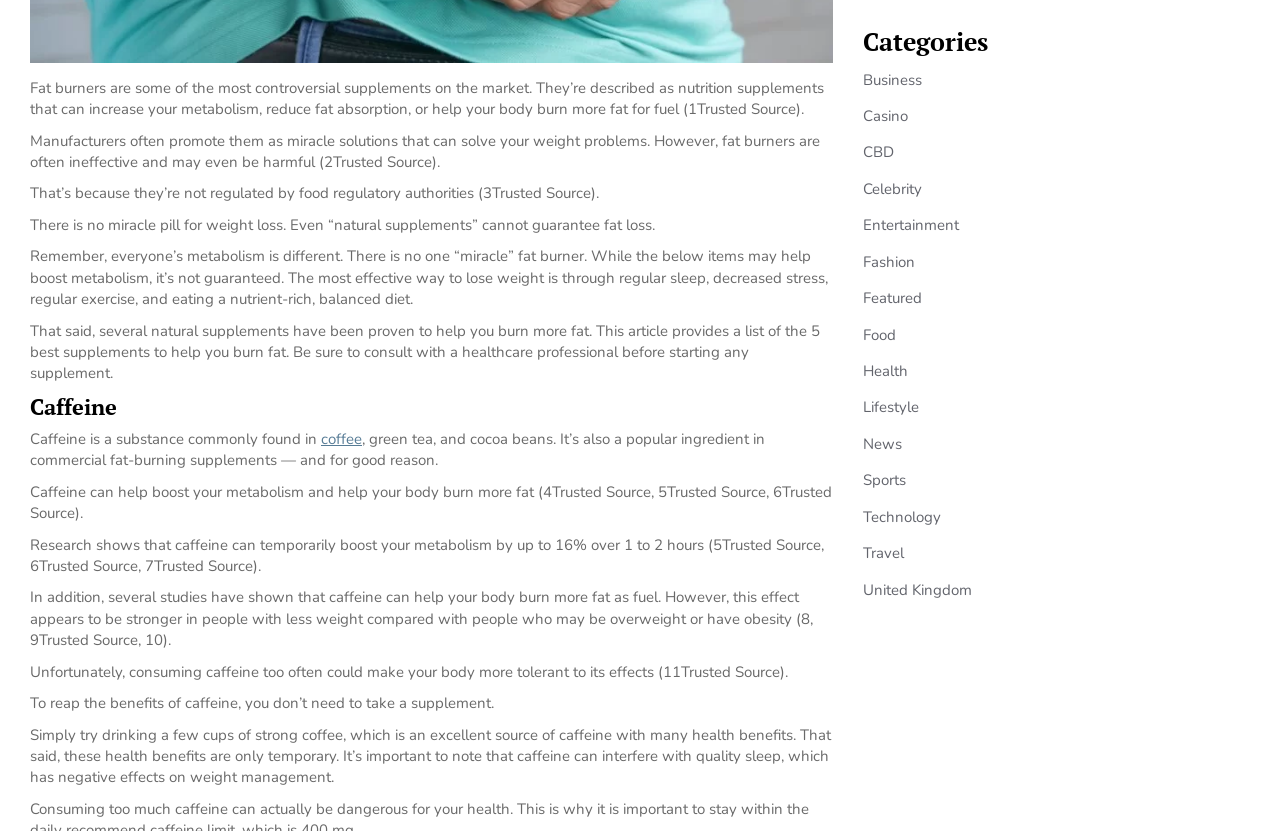Bounding box coordinates are specified in the format (top-left x, top-left y, bottom-right x, bottom-right y). All values are floating point numbers bounded between 0 and 1. Please provide the bounding box coordinate of the region this sentence describes: parent_node: Finish

None